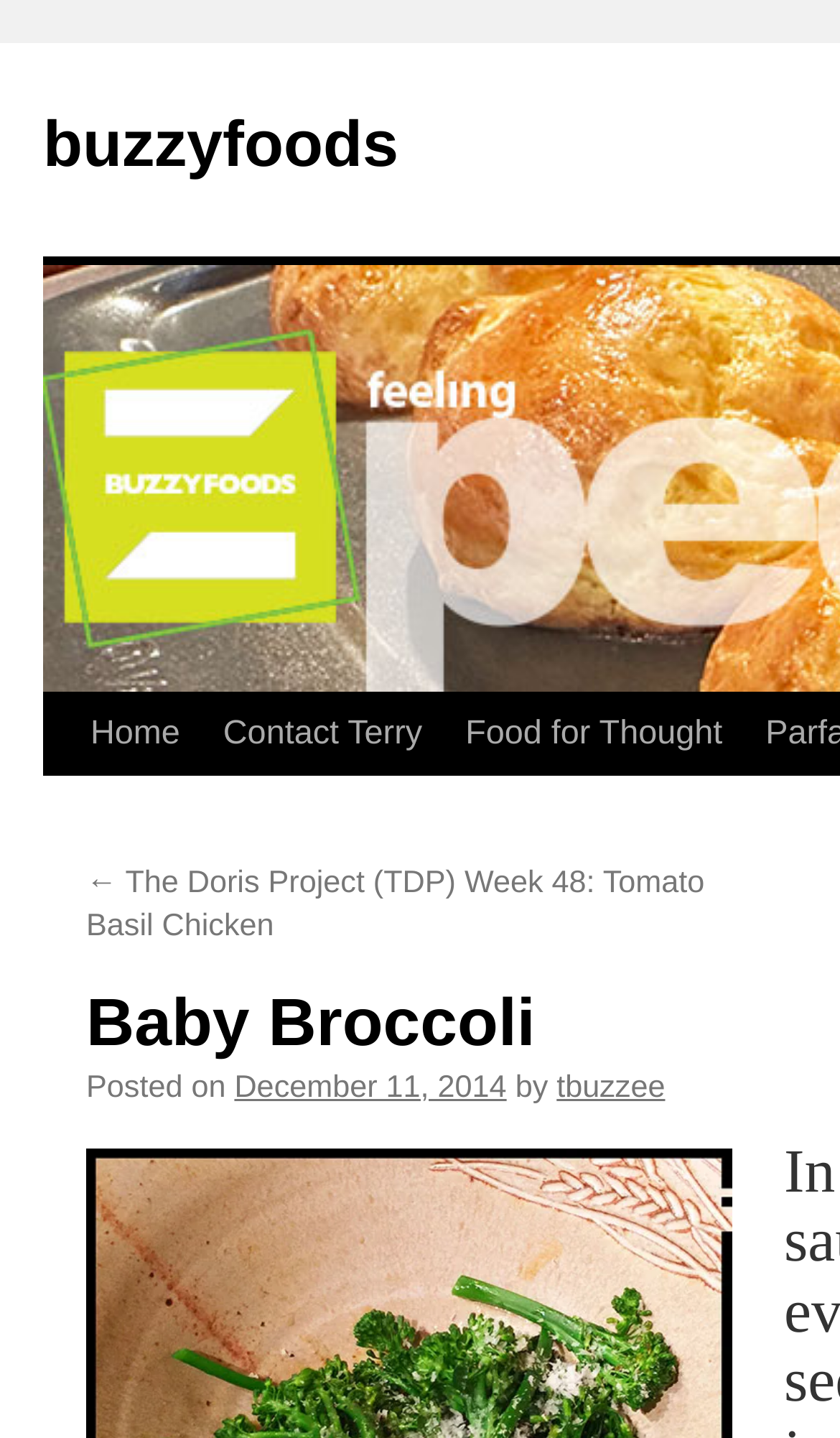How many main navigation links are there?
Look at the screenshot and give a one-word or phrase answer.

3